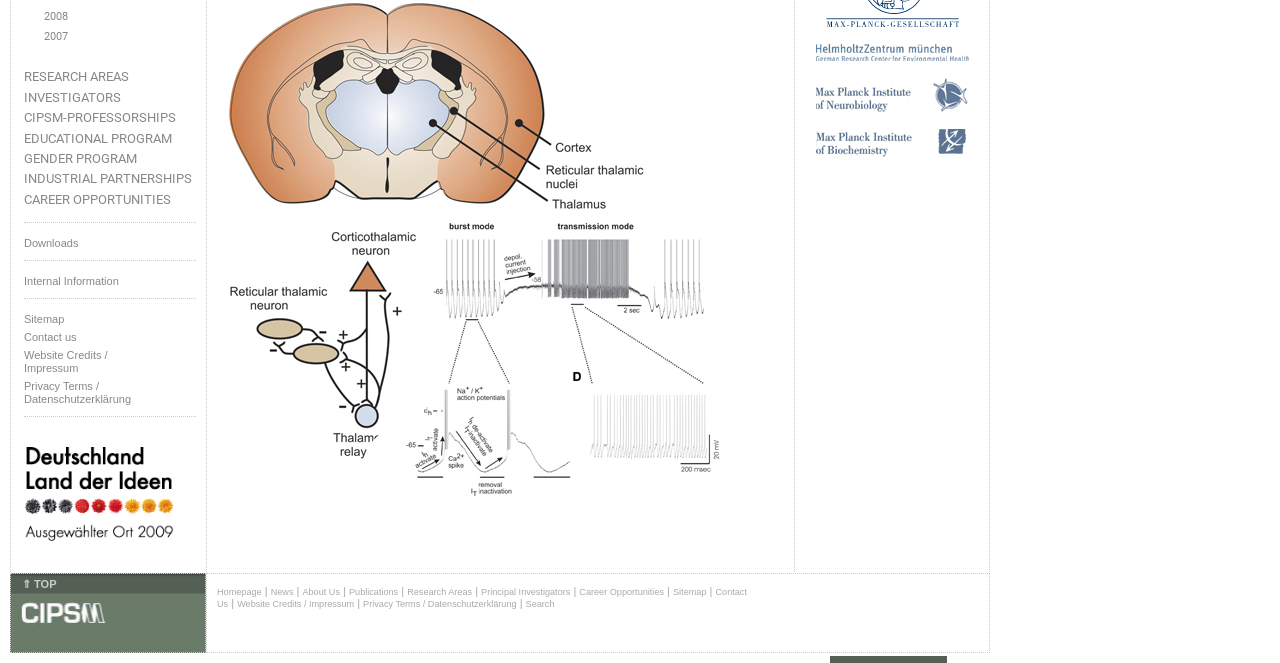Given the element description "Principal Investigators", identify the bounding box of the corresponding UI element.

[0.376, 0.886, 0.446, 0.901]